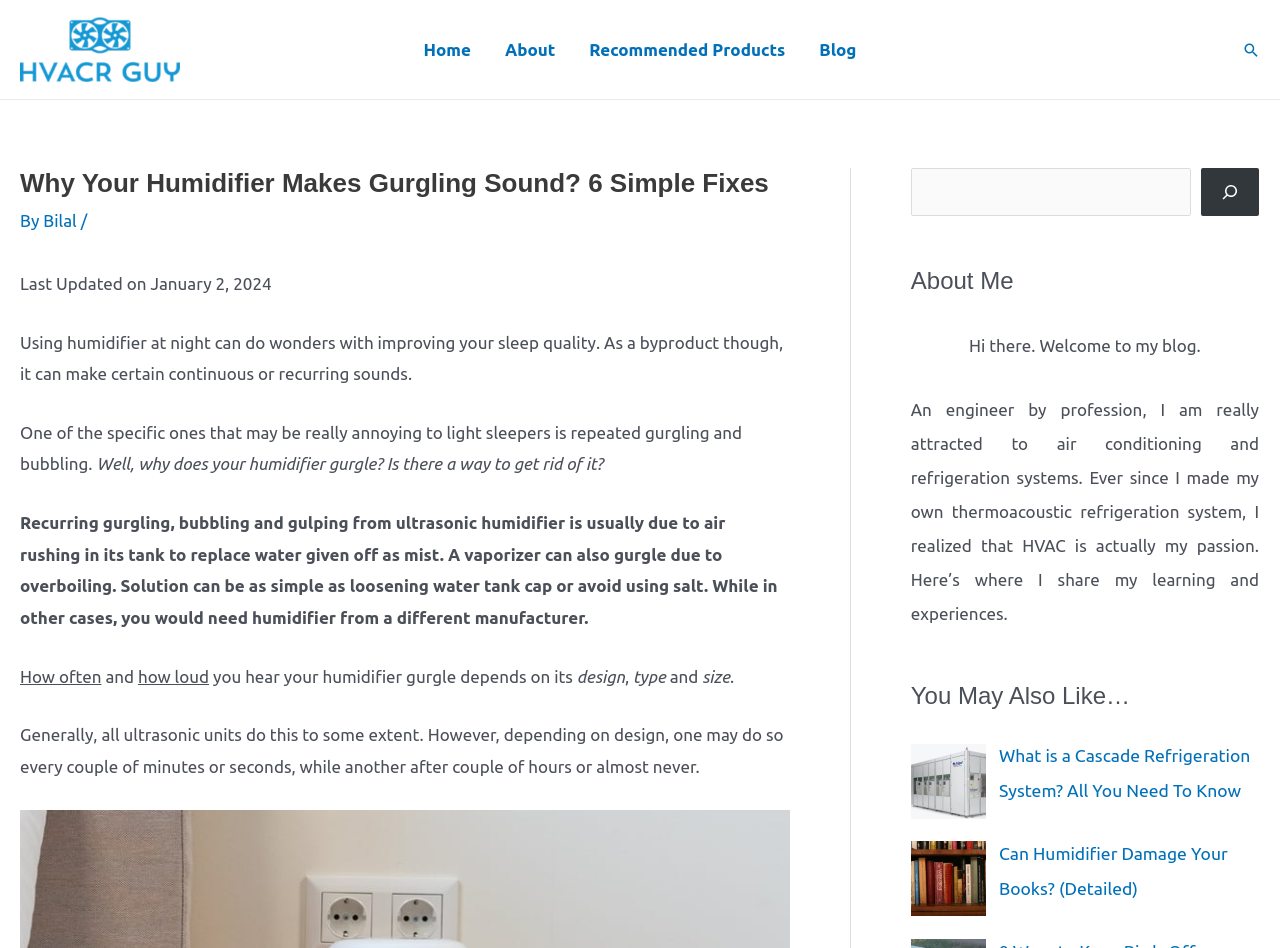Respond to the question below with a single word or phrase: How many links are there in the navigation section?

4